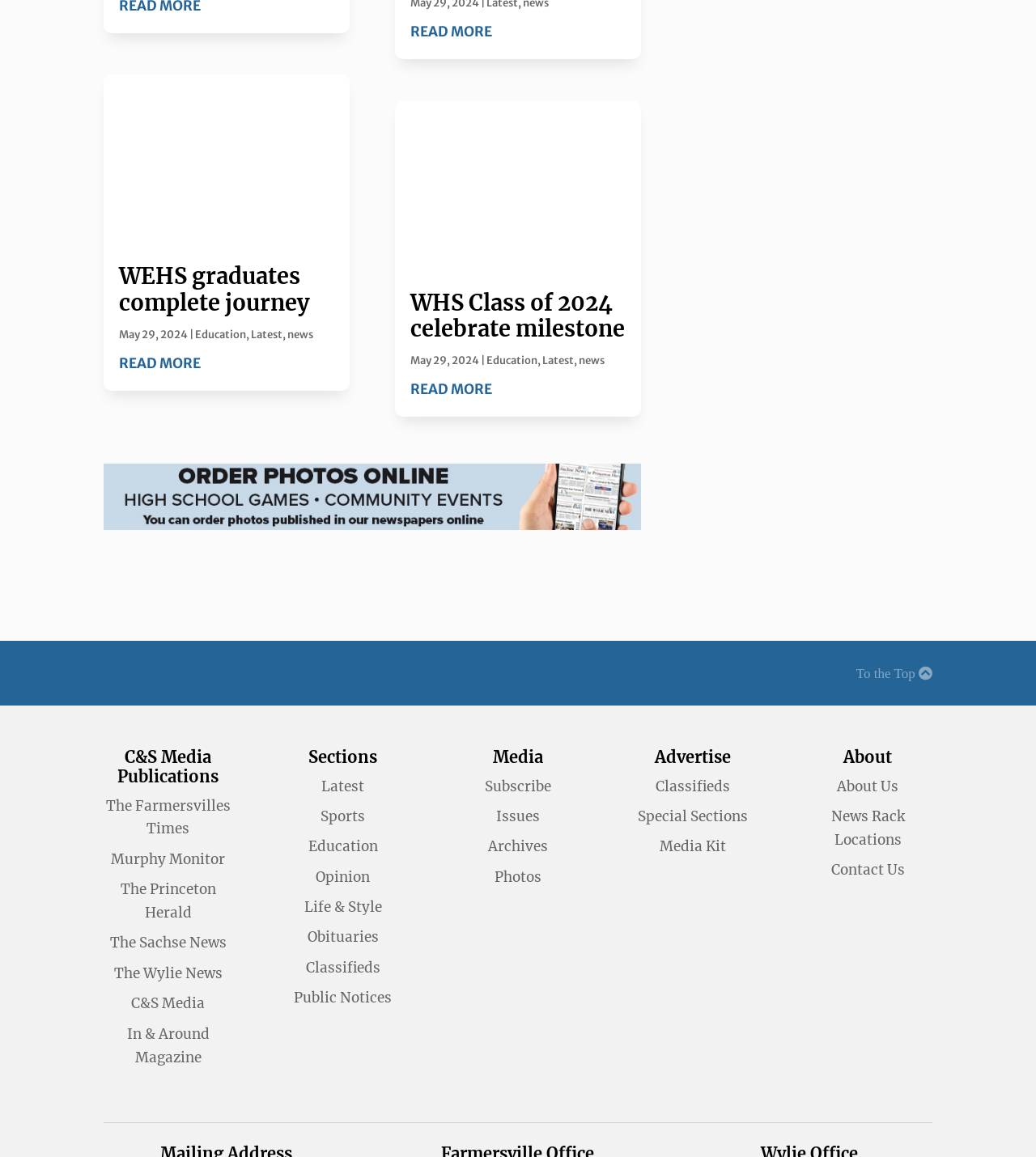Determine the bounding box coordinates of the clickable region to carry out the instruction: "View photos".

[0.1, 0.446, 0.619, 0.462]